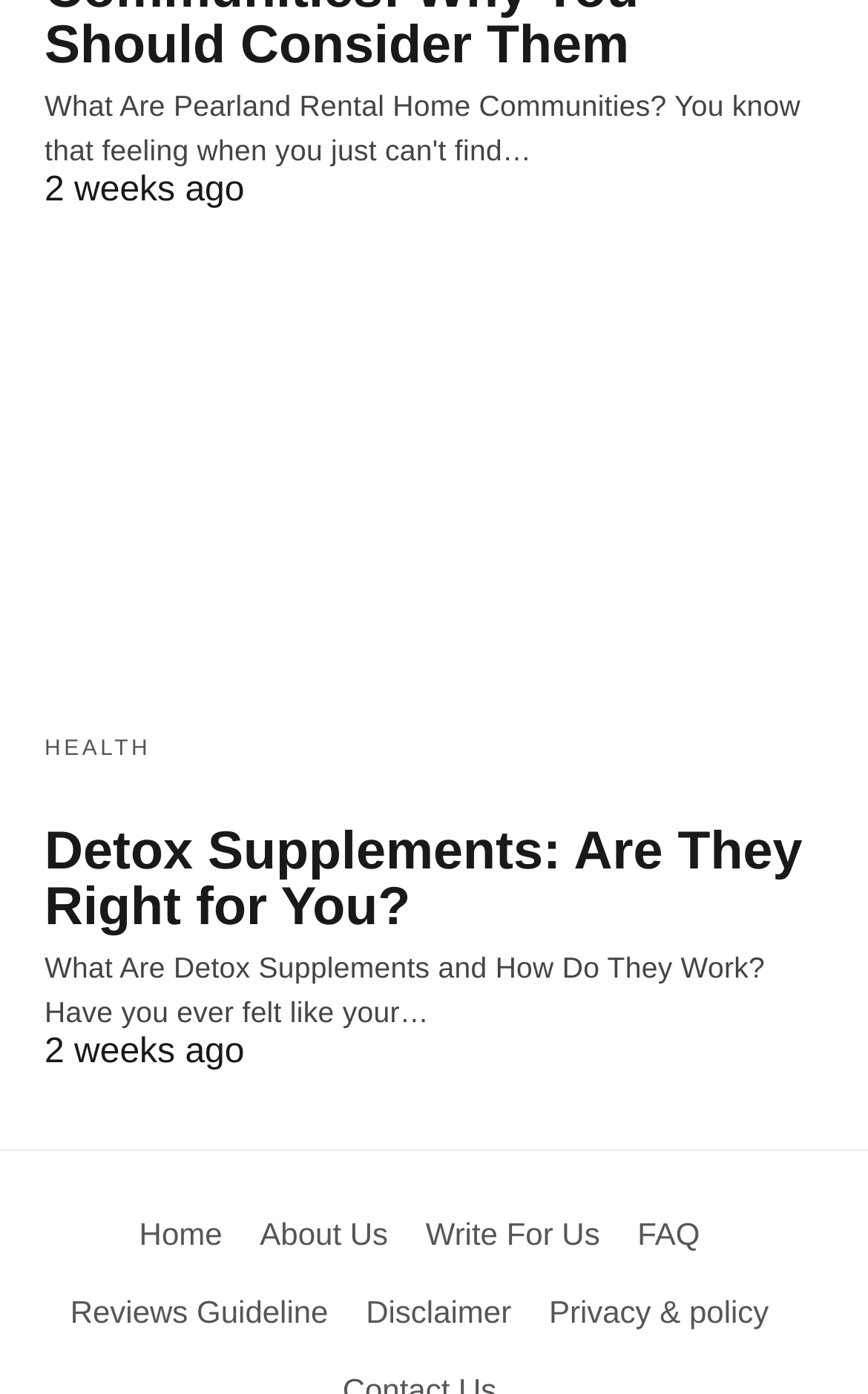Based on the description "FAQ", find the bounding box of the specified UI element.

[0.734, 0.872, 0.806, 0.898]